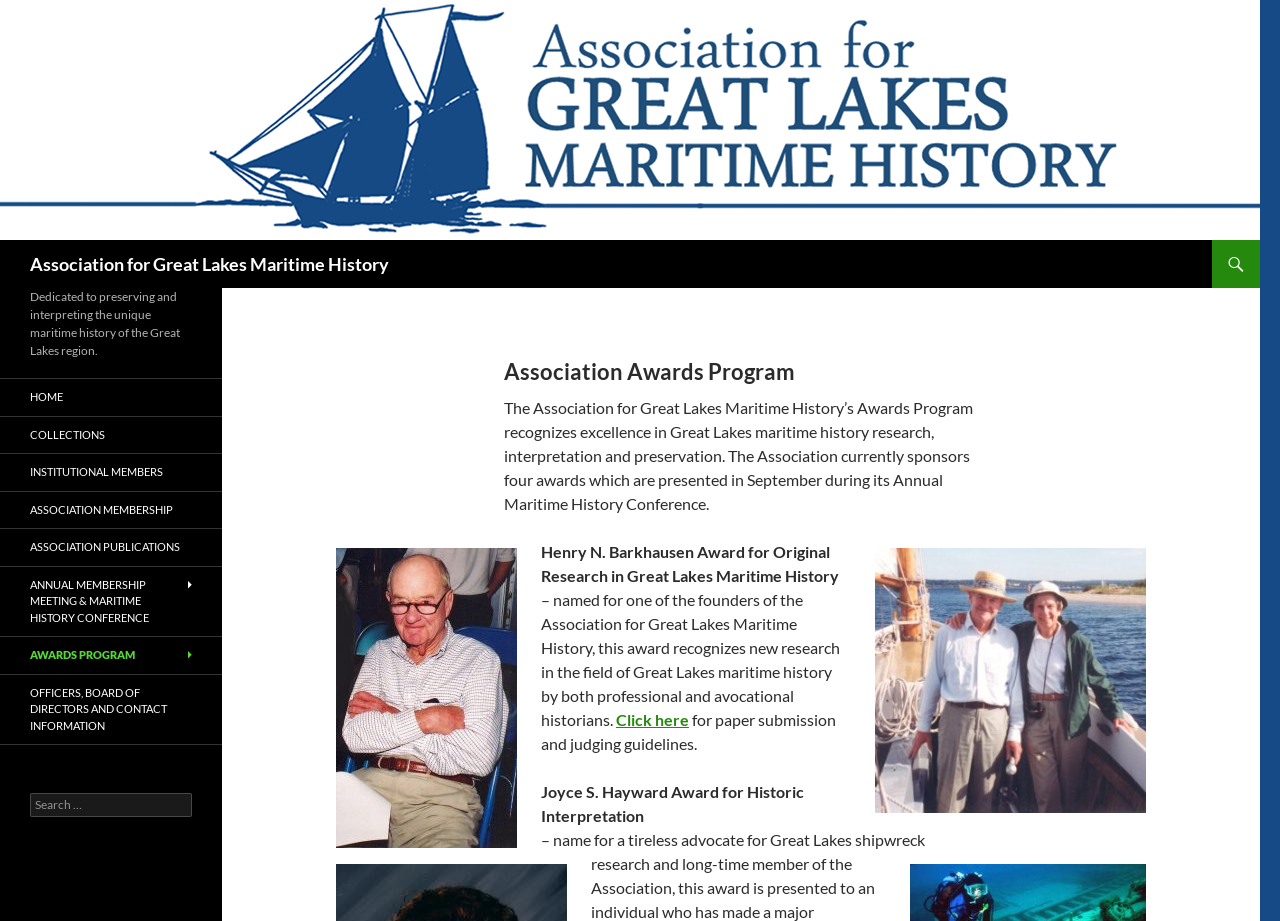Using the details from the image, please elaborate on the following question: How many links are in the top navigation menu?

I found the answer by counting the number of link elements in the top navigation menu. There are 8 links, including HOME, COLLECTIONS, INSTITUTIONAL MEMBERS, and others.